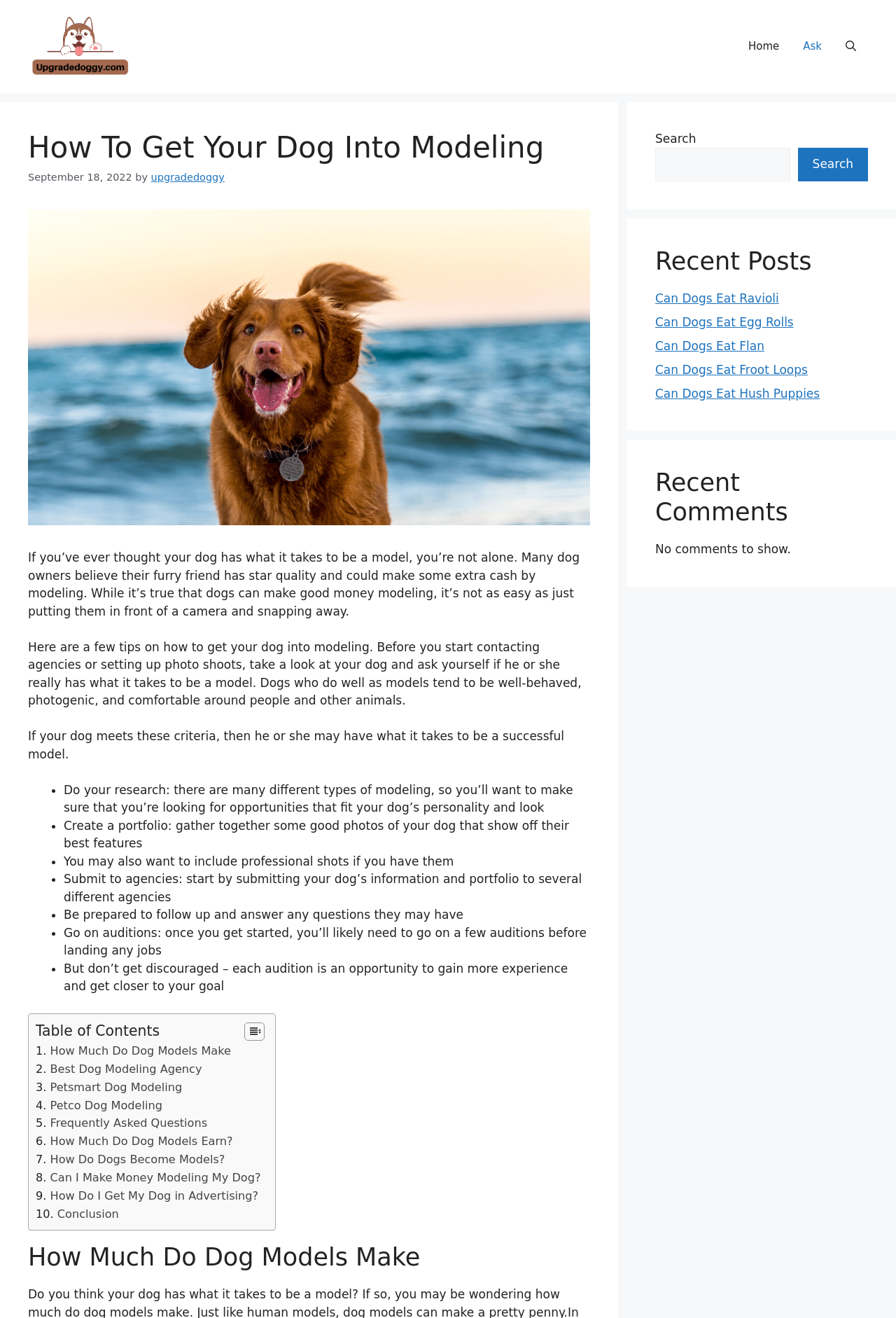Please locate the bounding box coordinates of the element that should be clicked to complete the given instruction: "Click on the link to refresh your home".

None